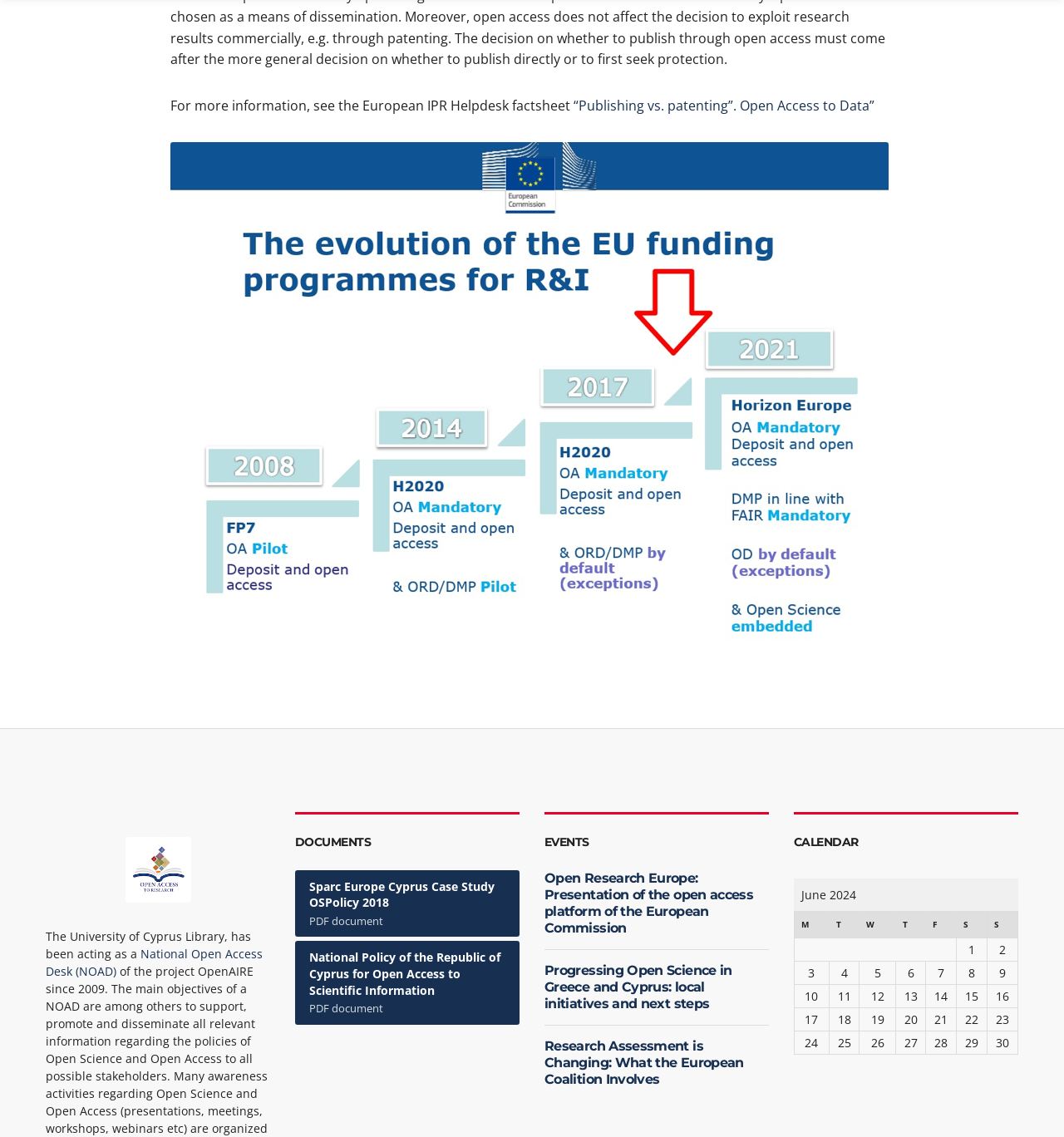Respond with a single word or short phrase to the following question: 
What is the format of the 'CALENDAR' section?

Table